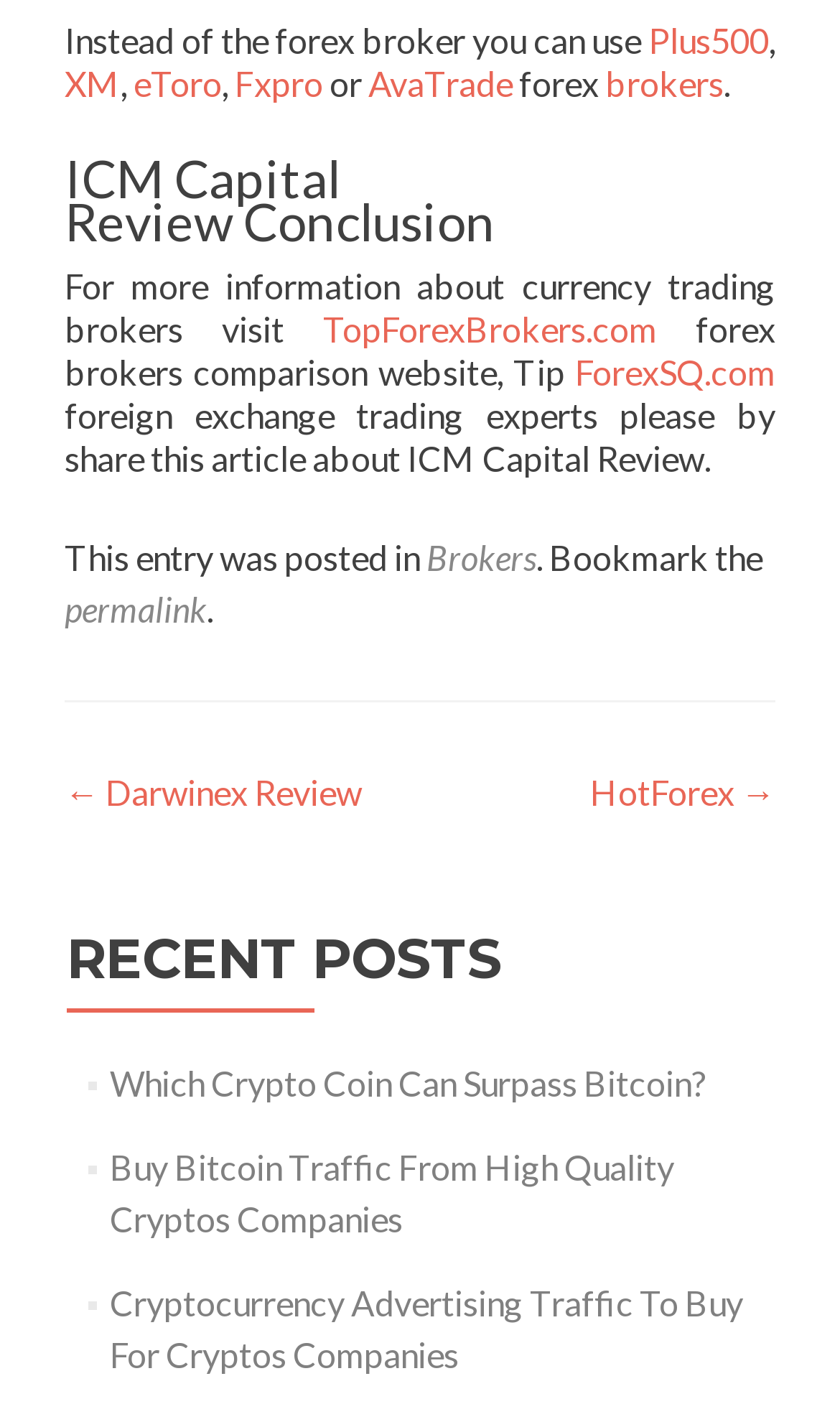Please reply with a single word or brief phrase to the question: 
How many links are there in the footer section?

3